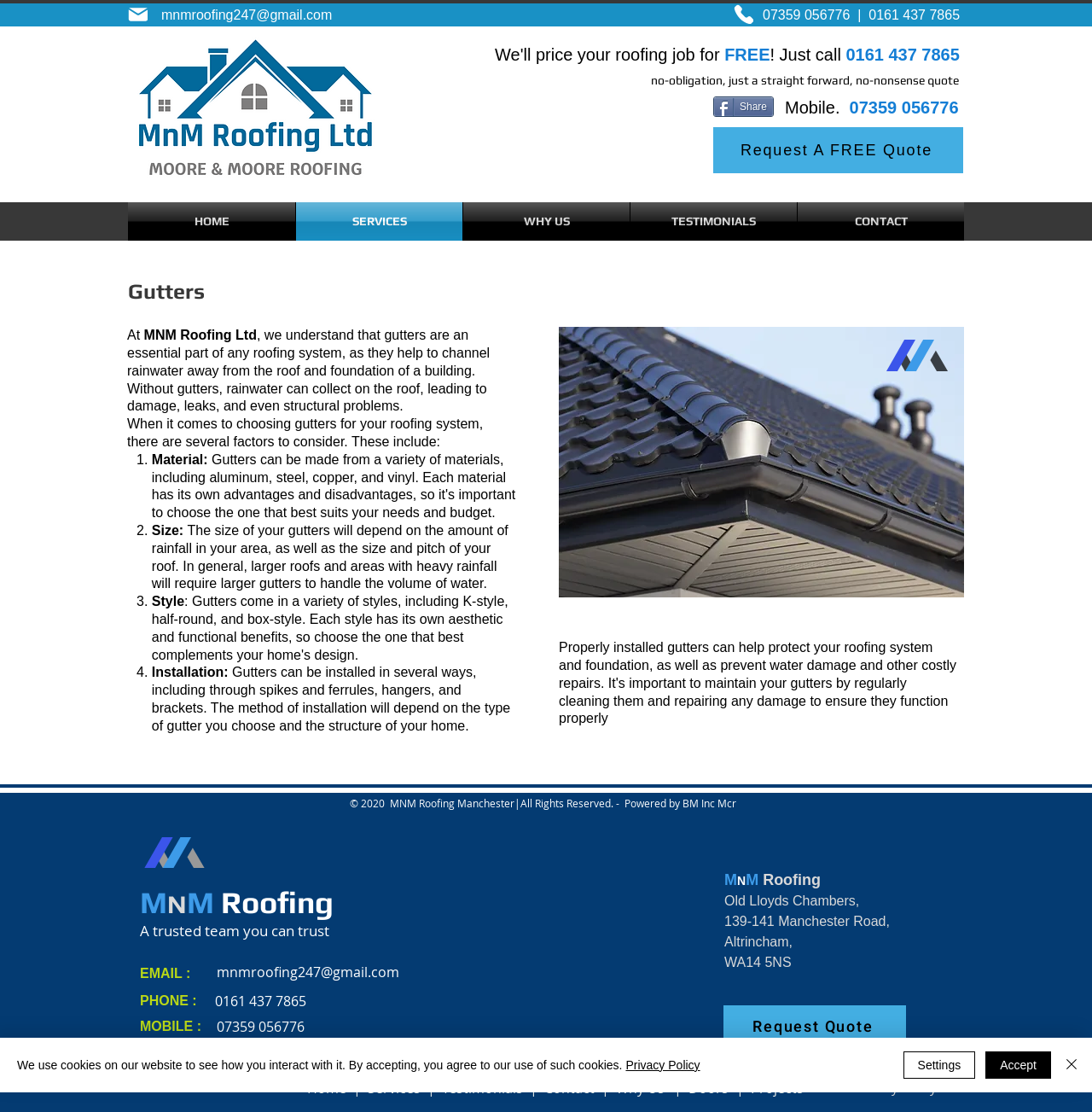Identify the bounding box for the UI element specified in this description: "M". The coordinates must be four float numbers between 0 and 1, formatted as [left, top, right, bottom].

[0.128, 0.795, 0.153, 0.827]